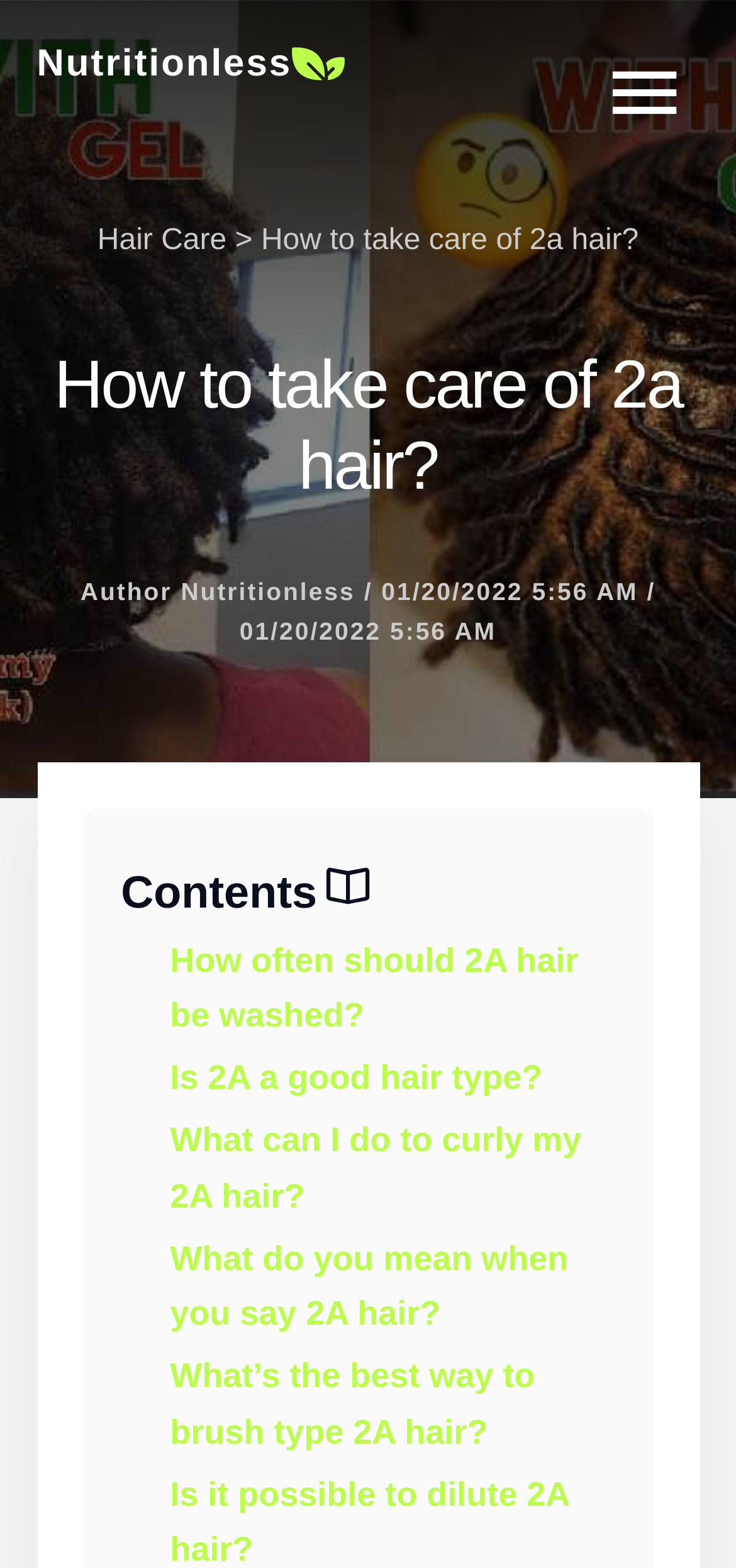What is the category of the article?
Please provide a comprehensive answer based on the information in the image.

The category of the article is 'Hair Care', as indicated by the link element with the text 'Hair Care'.